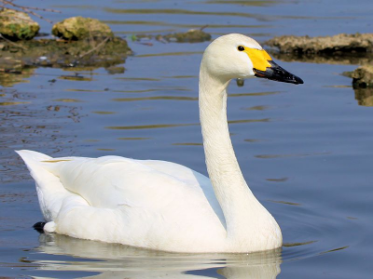Describe all the elements visible in the image meticulously.

The image captures a Bewick's Swan gracefully gliding across calm waters, showcasing its stunning white plumage and distinctive features. The swan's most notable characteristic is its short neck and rounded head, complemented by a bill that exhibits more black than yellow, setting it apart from other swan species, such as the Whooper Swan. This particular bird is likely found in its natural habitat of marshes, lakes, and estuaries in North Russia and Siberia. The photograph was taken at Slimbridge in April 2015 by photographer Nigel Key, highlighting the beauty of this elegant waterbird in a serene setting.